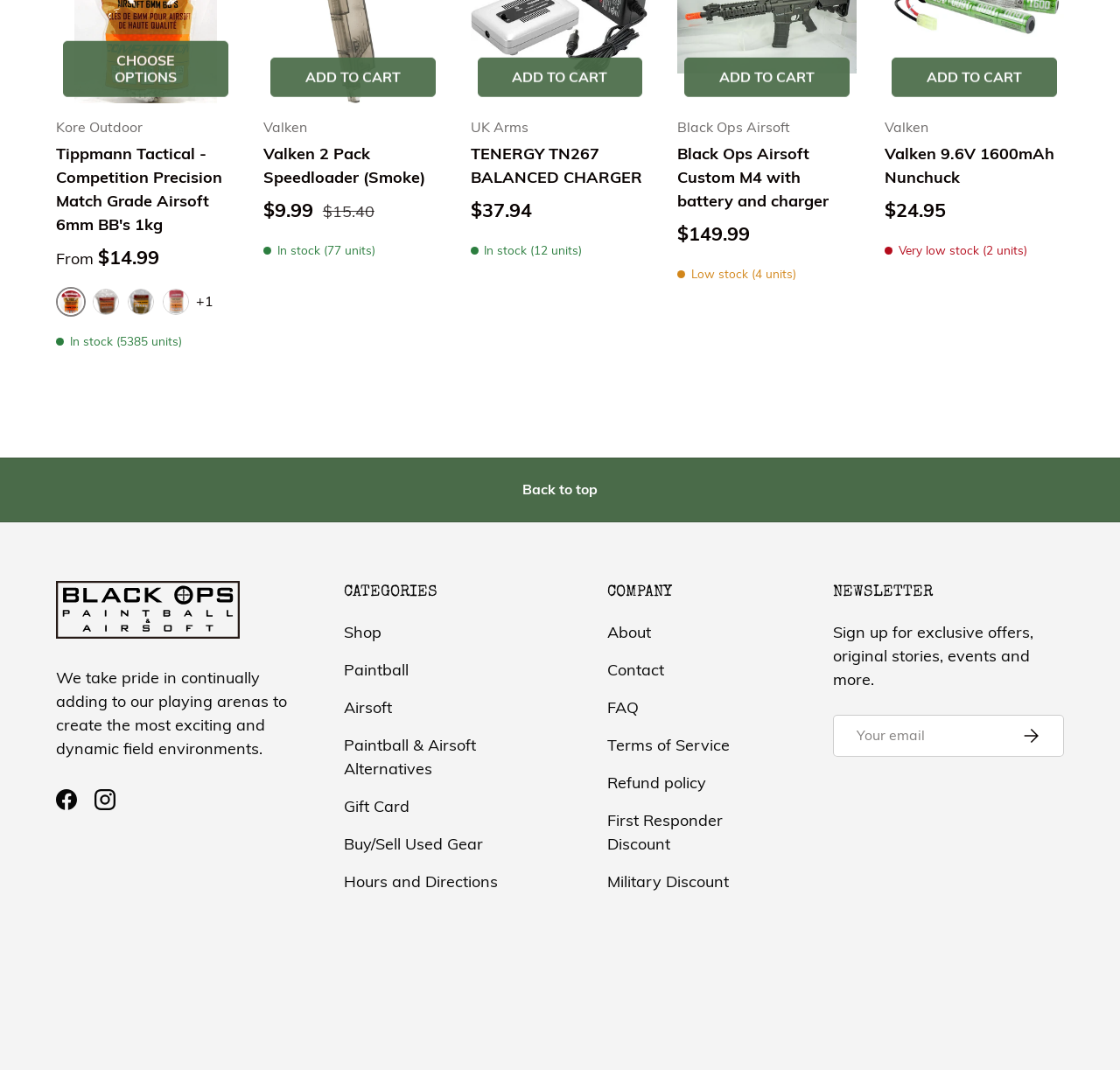Please determine the bounding box of the UI element that matches this description: Back to top. The coordinates should be given as (top-left x, top-left y, bottom-right x, bottom-right y), with all values between 0 and 1.

[0.0, 0.428, 1.0, 0.488]